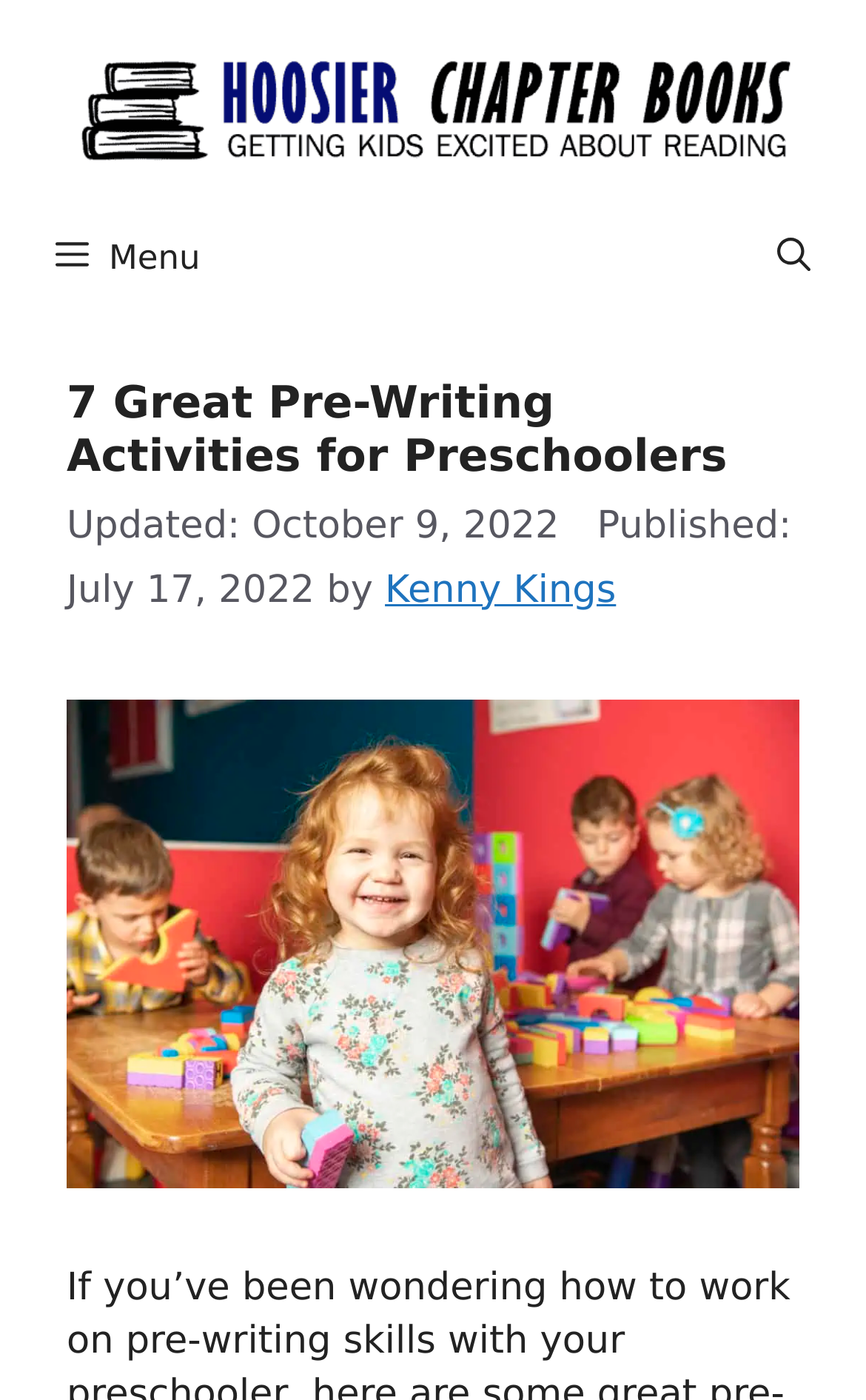Use one word or a short phrase to answer the question provided: 
Who is the author of the article?

Kenny Kings